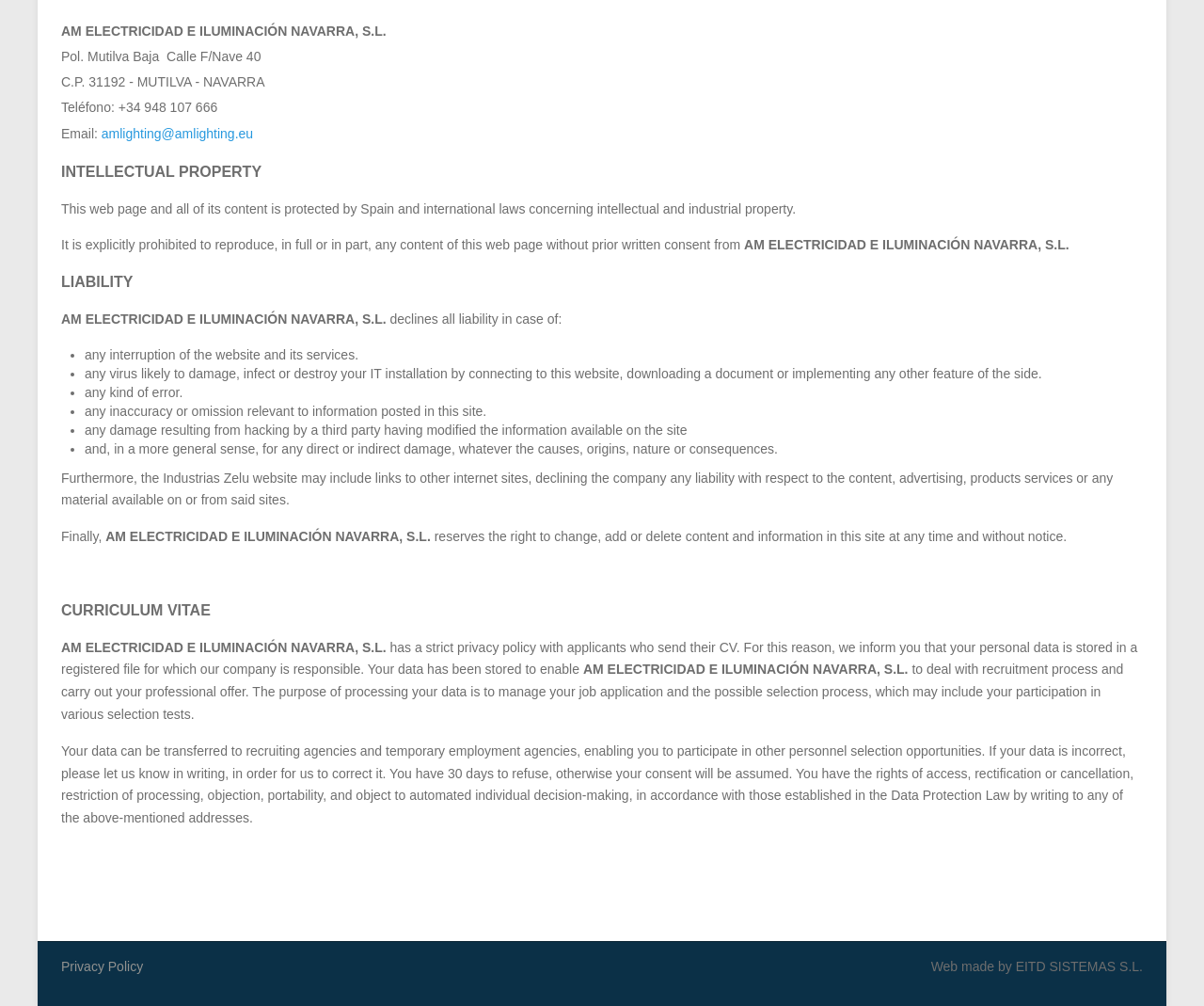Using the given element description, provide the bounding box coordinates (top-left x, top-left y, bottom-right x, bottom-right y) for the corresponding UI element in the screenshot: amlighting@amlighting.eu

[0.084, 0.125, 0.21, 0.14]